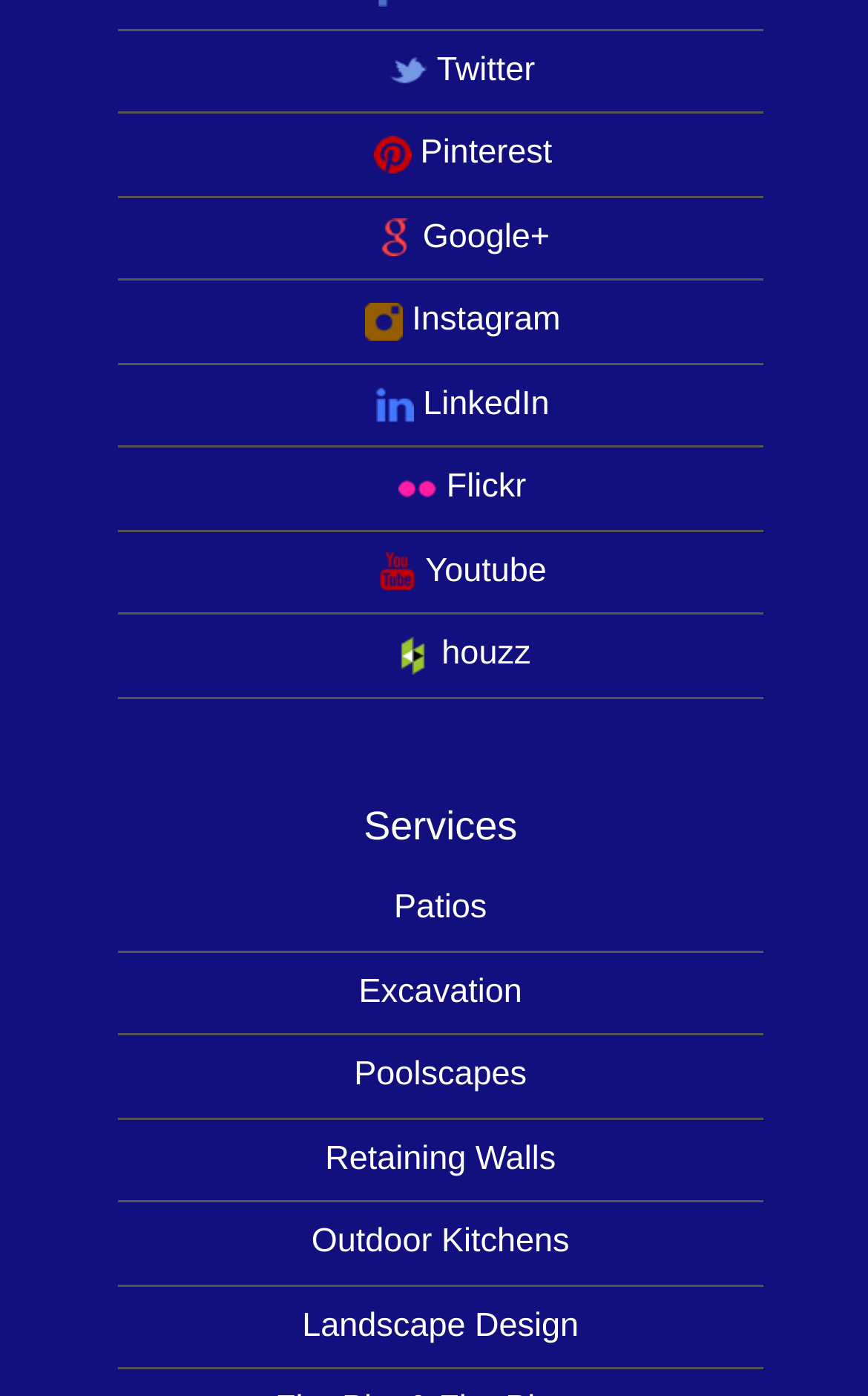Please find the bounding box coordinates of the element that must be clicked to perform the given instruction: "Check out Poolscapes". The coordinates should be four float numbers from 0 to 1, i.e., [left, top, right, bottom].

[0.408, 0.757, 0.607, 0.784]